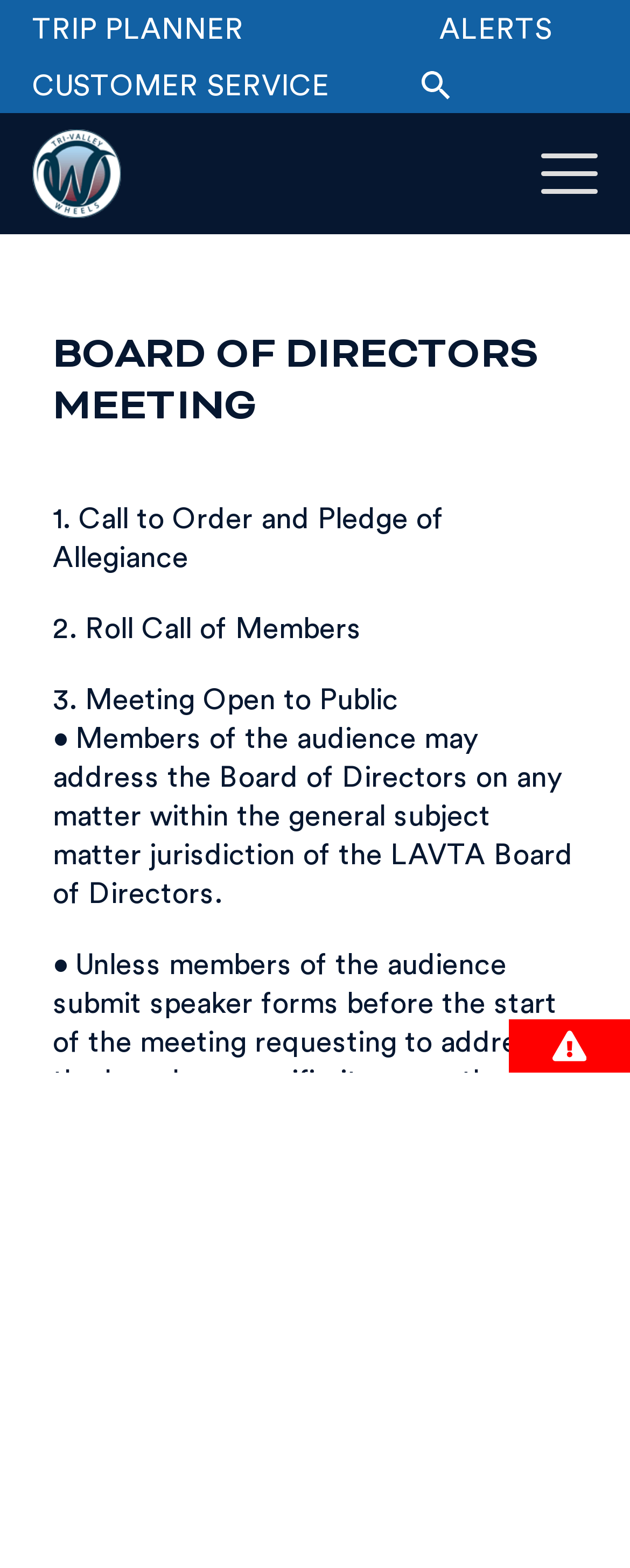What is the name of the transit authority?
From the screenshot, provide a brief answer in one word or phrase.

Livermore Amador Valley Transit Authority